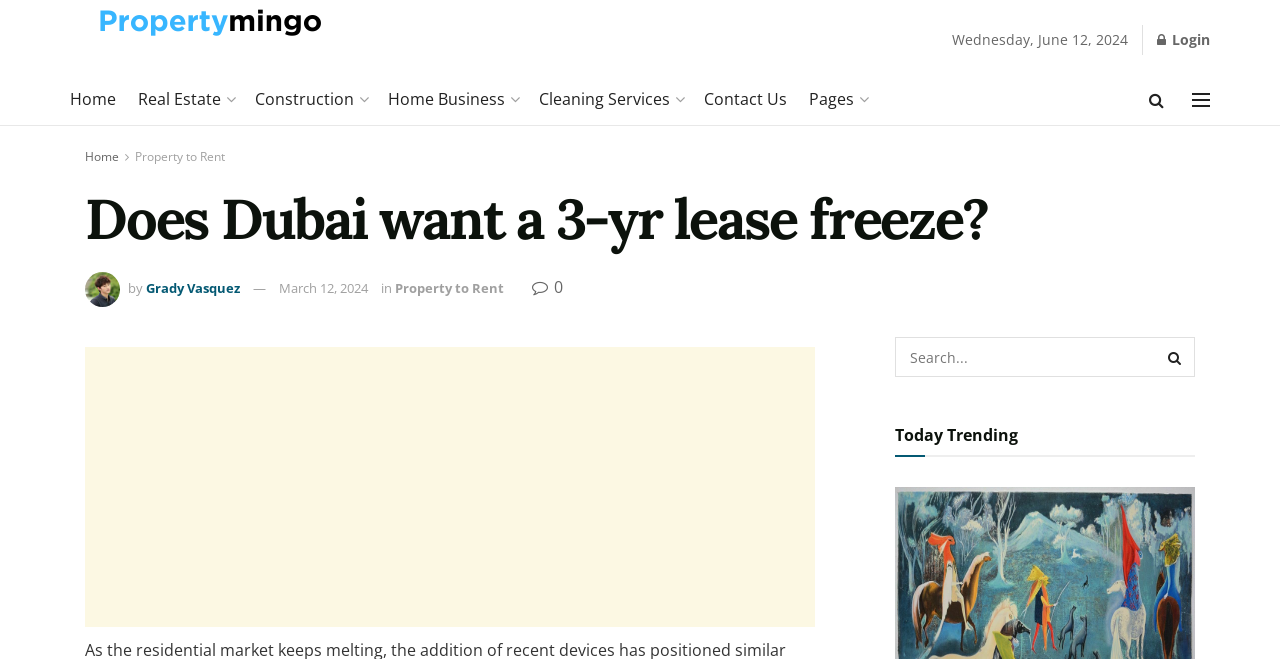Examine the image carefully and respond to the question with a detailed answer: 
What is the author of the article?

I found the author's name by looking at the link element with the text 'Grady Vasquez' which is located below the main heading.